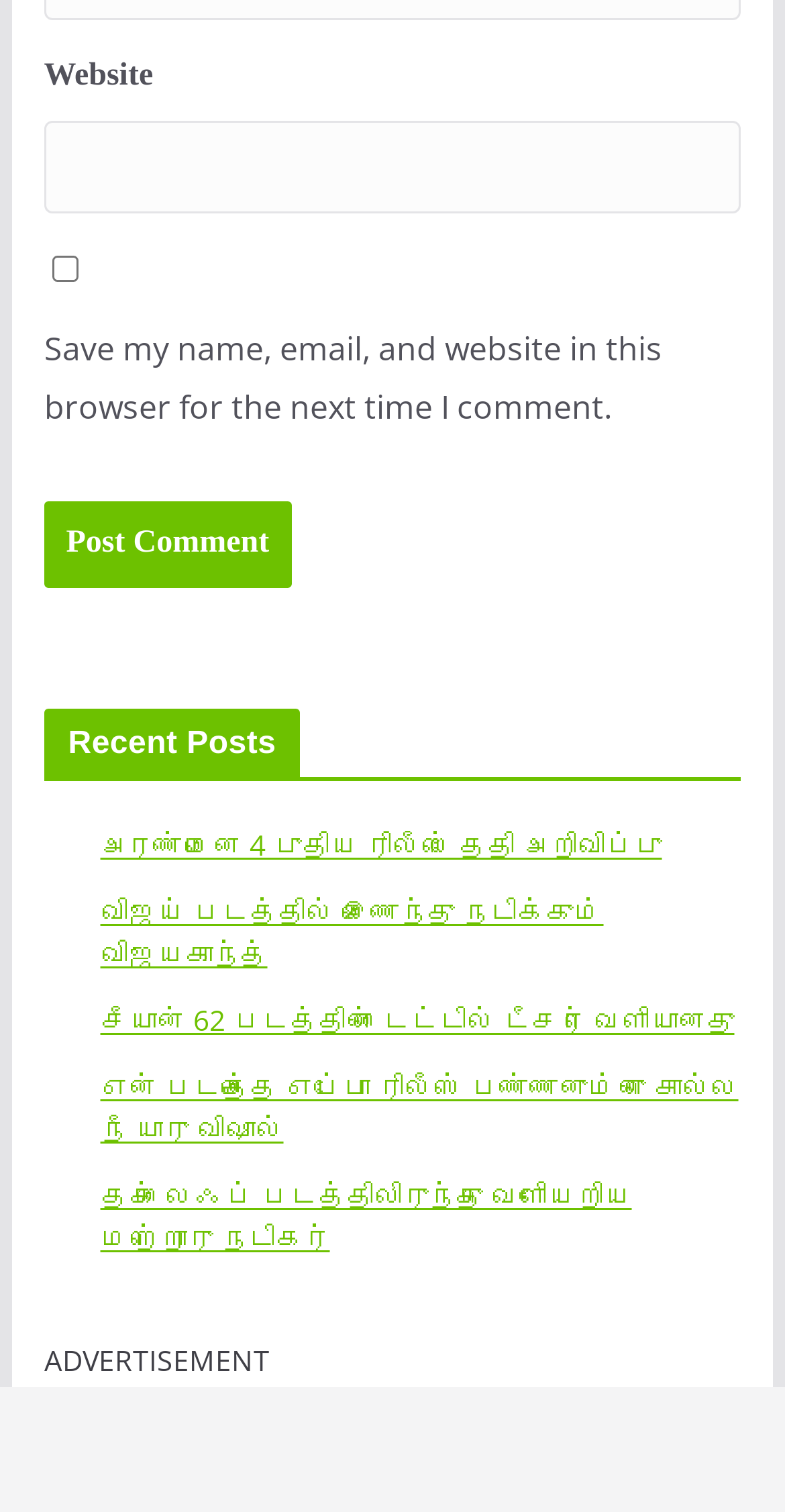What is the category of the links under 'Recent Posts'?
Please respond to the question with a detailed and thorough explanation.

The links under 'Recent Posts' have titles that appear to be related to movie news, such as 'அரண்மனை 4 புதிய ரிலீஸ் தேதி அறிவிப்பு' and 'விஜய் படத்தில் இணைந்து நடிக்கும் விஜயகாந்த்'. This suggests that the category of these links is movie news.